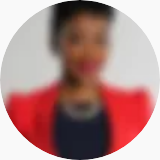Give a complete and detailed account of the image.

The image features Tanya N. Blocker, an accomplished litigator and trial attorney known for her significant experience in federal practice and labor & employment law. Ms. Blocker currently holds the position of Senior Counsel, where she specializes in management-side employment matters, navigating complex legal challenges involving anti-discrimination laws and wage and hour regulations. She has a proven track record of success in both state and federal court, notably in cases involving race, gender, and retaliation.

Beyond her legal expertise, Ms. Blocker has shown exceptional leadership within the legal community. She was installed as the twenty-second President of the Association of Black Women Attorneys, an organization dedicated to the professional development of Black women attorneys. Her leadership has garnered recognition, including being honored as a Distinguished Leader by the New York Law Journal. Ms. Blocker’s commitment to community engagement and her extensive litigation experience underline her dedication to advocating for justice and equality in the legal field.